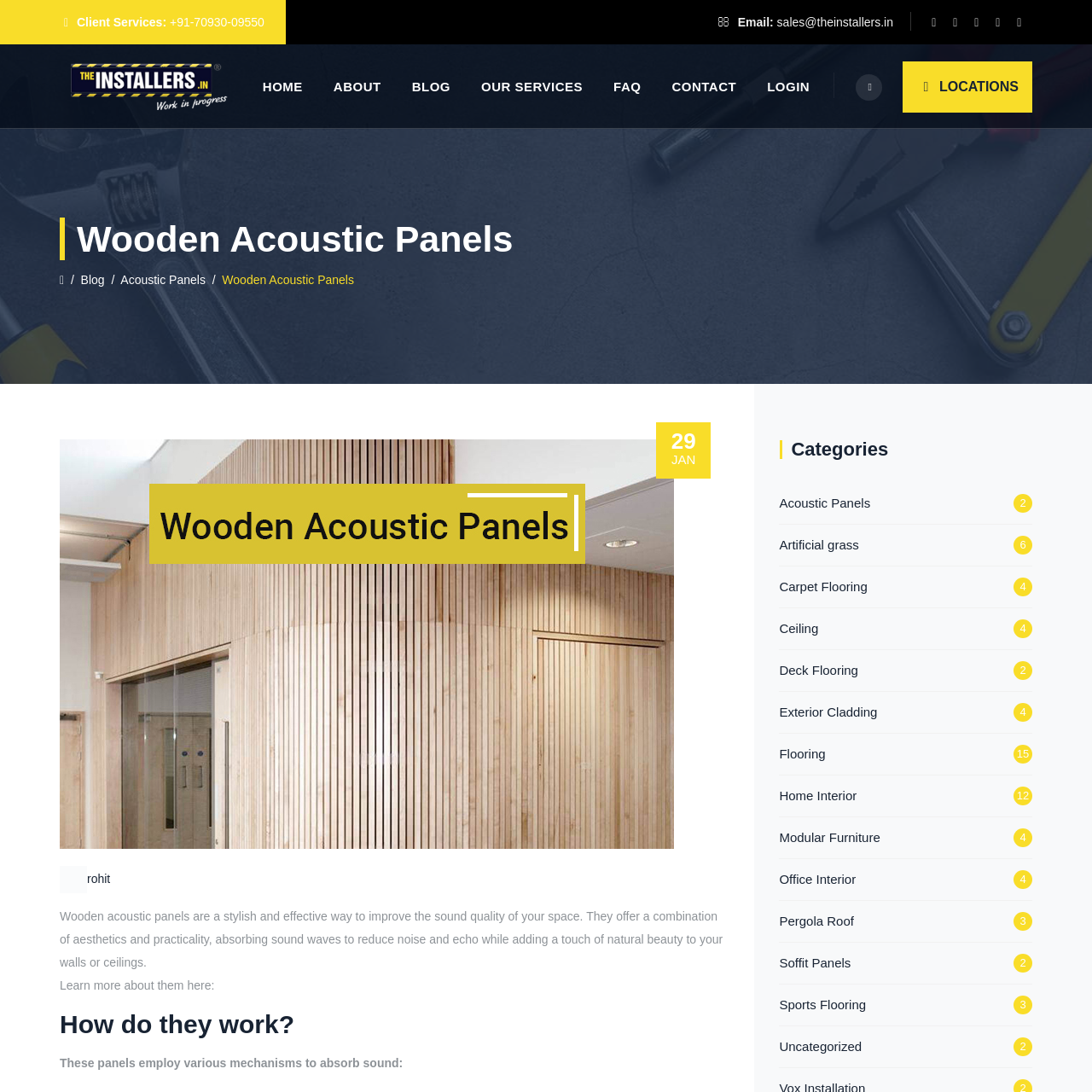Identify the bounding box coordinates of the section that should be clicked to achieve the task described: "Visit the 'HOME' page".

[0.226, 0.041, 0.291, 0.118]